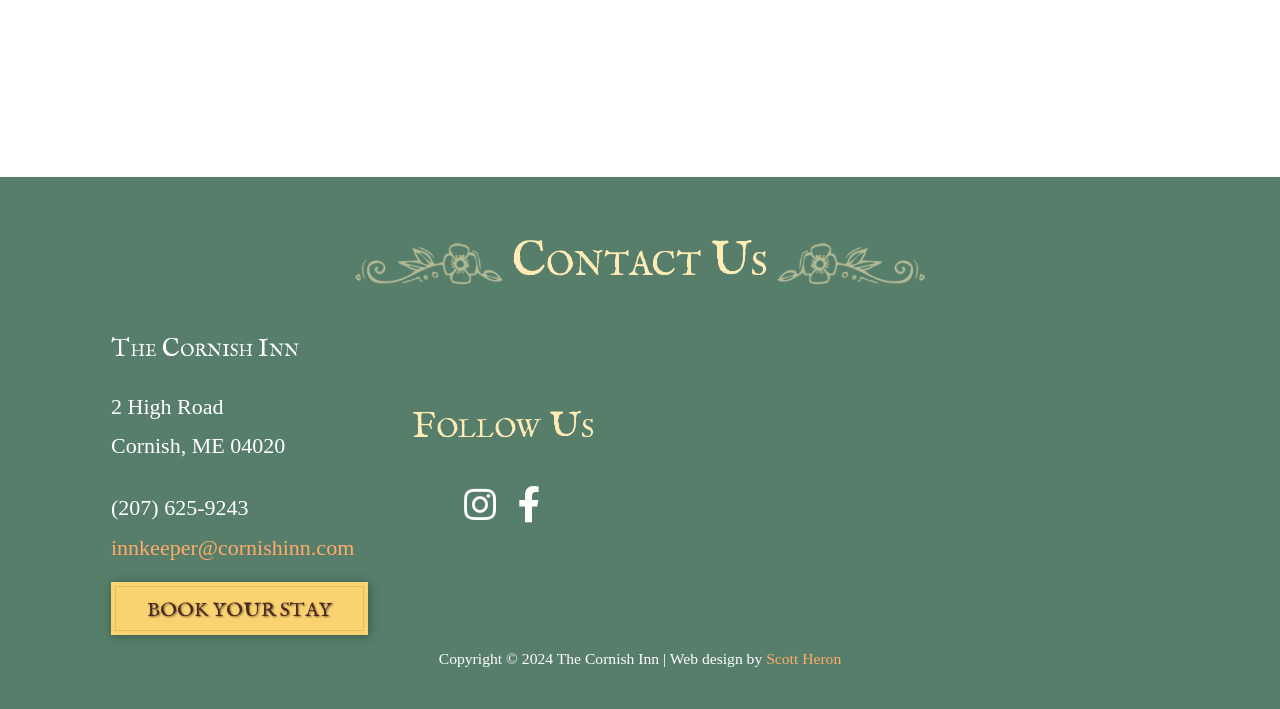Refer to the element description Scott Heron and identify the corresponding bounding box in the screenshot. Format the coordinates as (top-left x, top-left y, bottom-right x, bottom-right y) with values in the range of 0 to 1.

[0.599, 0.917, 0.657, 0.941]